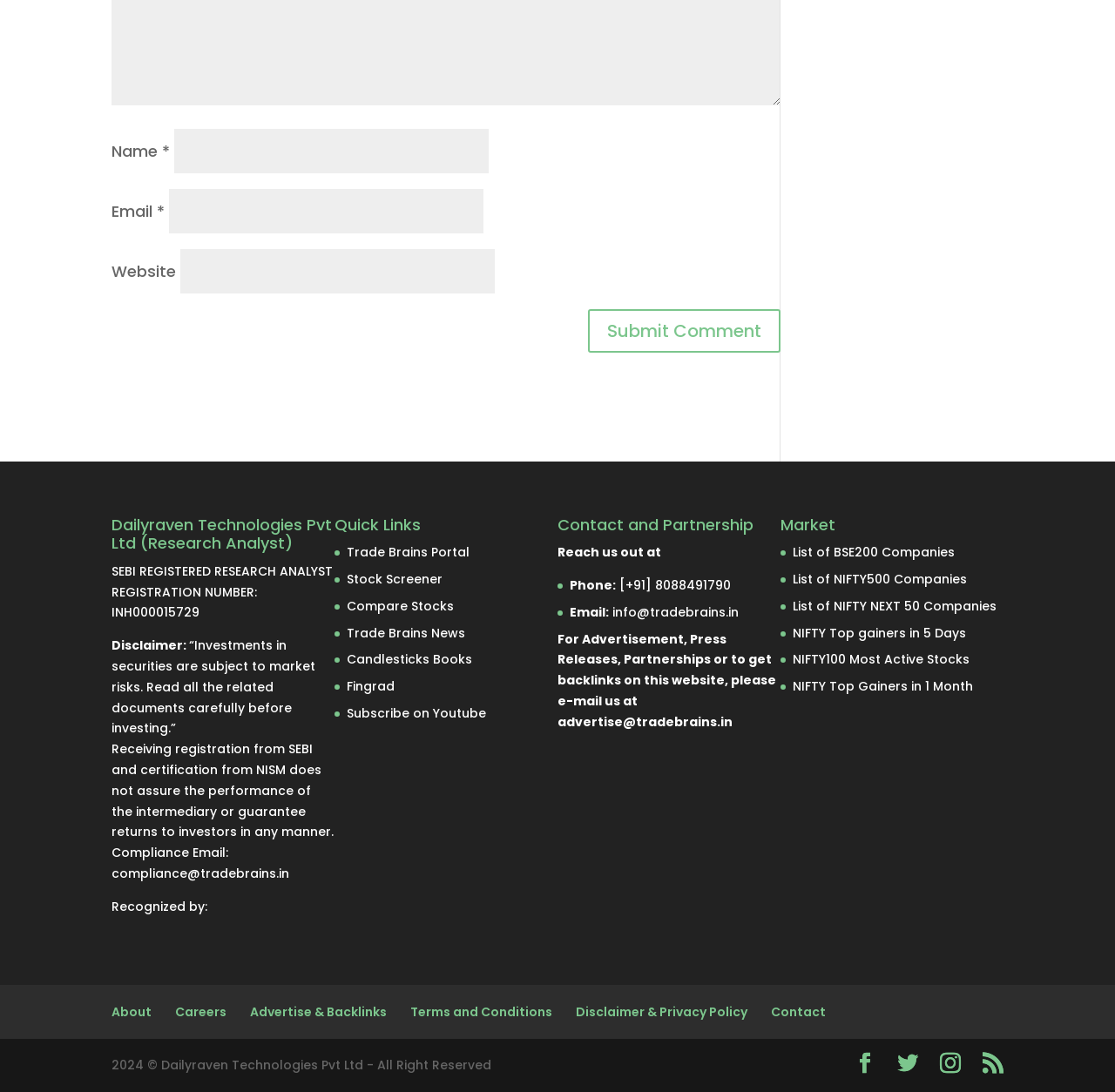Can you specify the bounding box coordinates of the area that needs to be clicked to fulfill the following instruction: "Contact via phone"?

[0.552, 0.528, 0.655, 0.544]